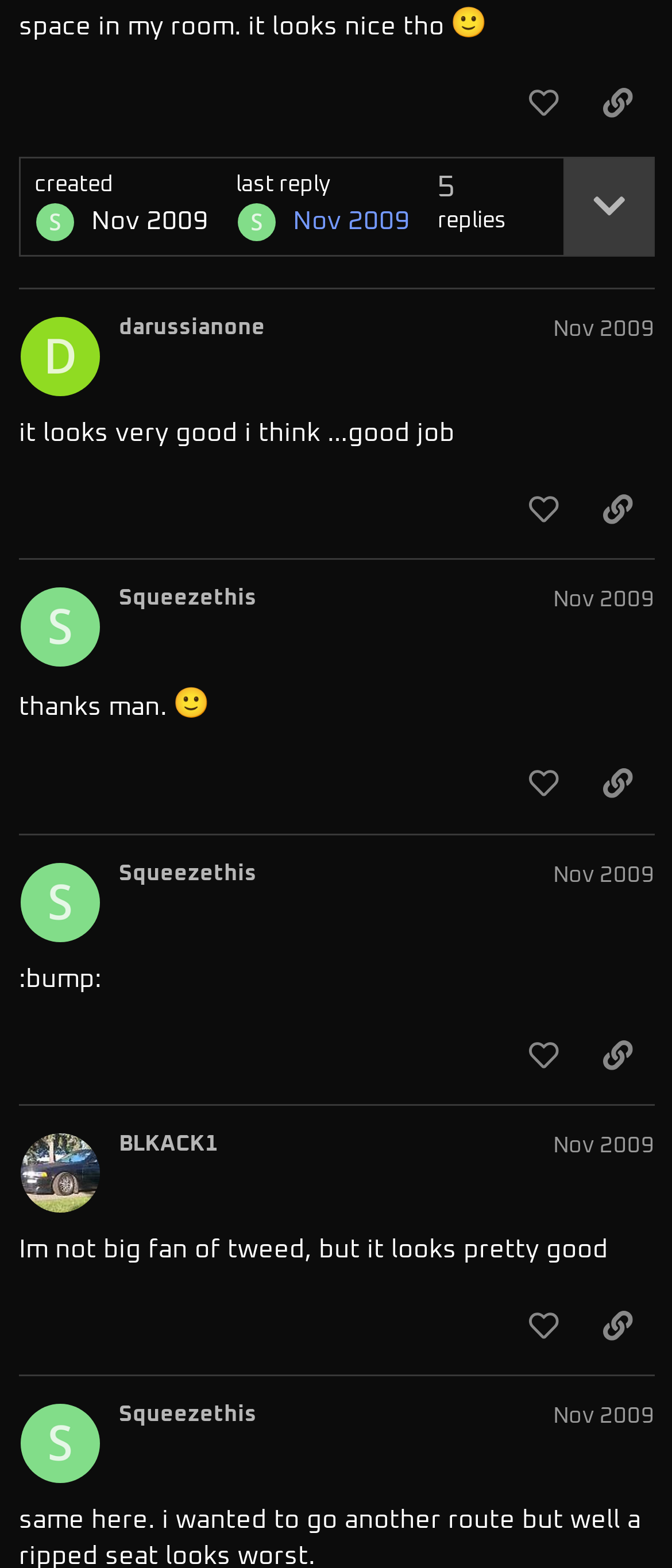Could you provide the bounding box coordinates for the portion of the screen to click to complete this instruction: "like this post"?

[0.753, 0.045, 0.864, 0.088]